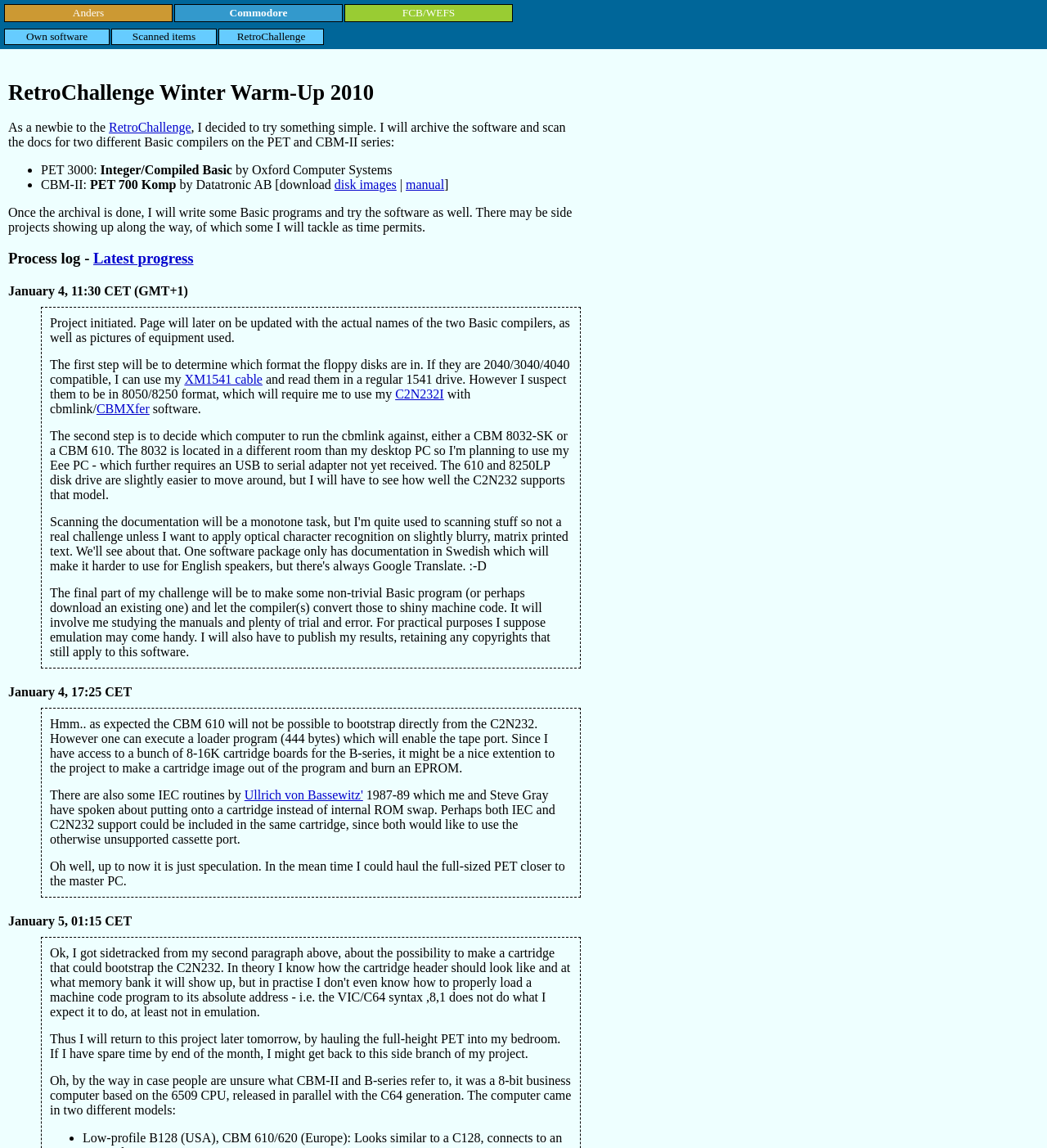Observe the image and answer the following question in detail: What is the author planning to do with the floppy disks?

The webpage mentions that the author will determine the format of the floppy disks and then read them using a 'XM1541 cable' or 'C2N232I' depending on the format.